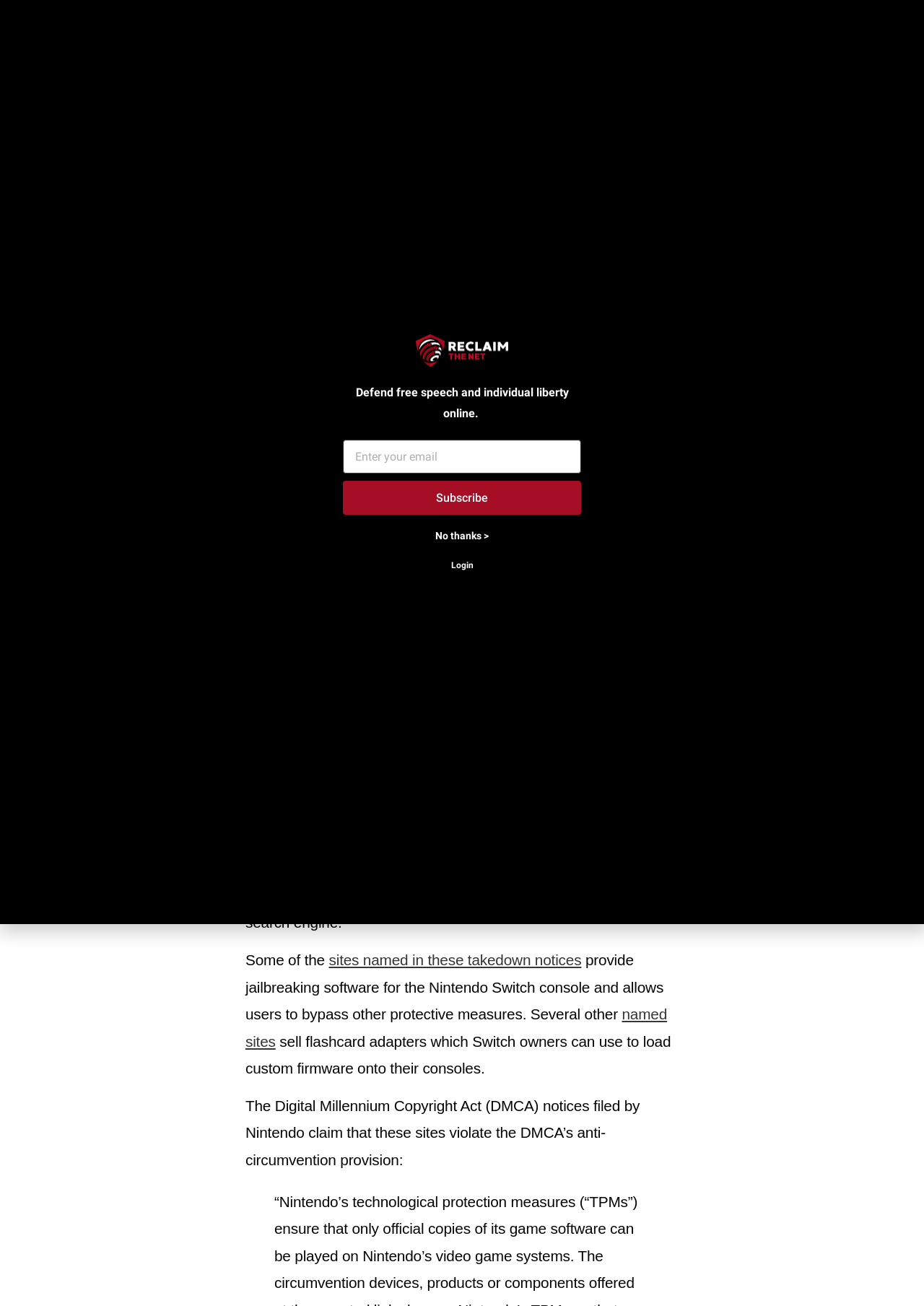Reply to the question with a single word or phrase:
What is the issue mentioned in the article?

Nintendo orders Google to hide websites